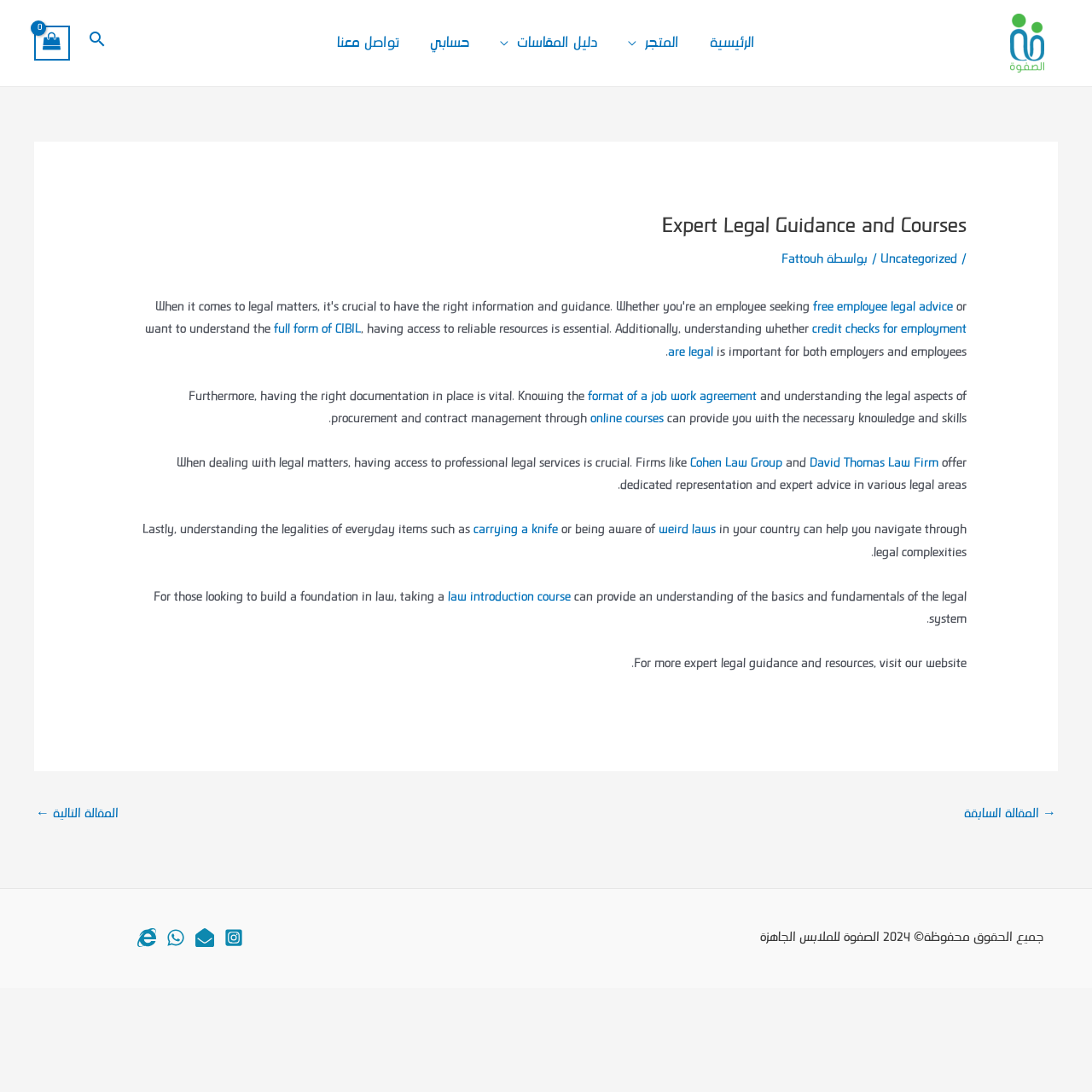Locate the bounding box coordinates of the area to click to fulfill this instruction: "Follow on Instagram". The bounding box should be presented as four float numbers between 0 and 1, in the order [left, top, right, bottom].

[0.206, 0.85, 0.223, 0.867]